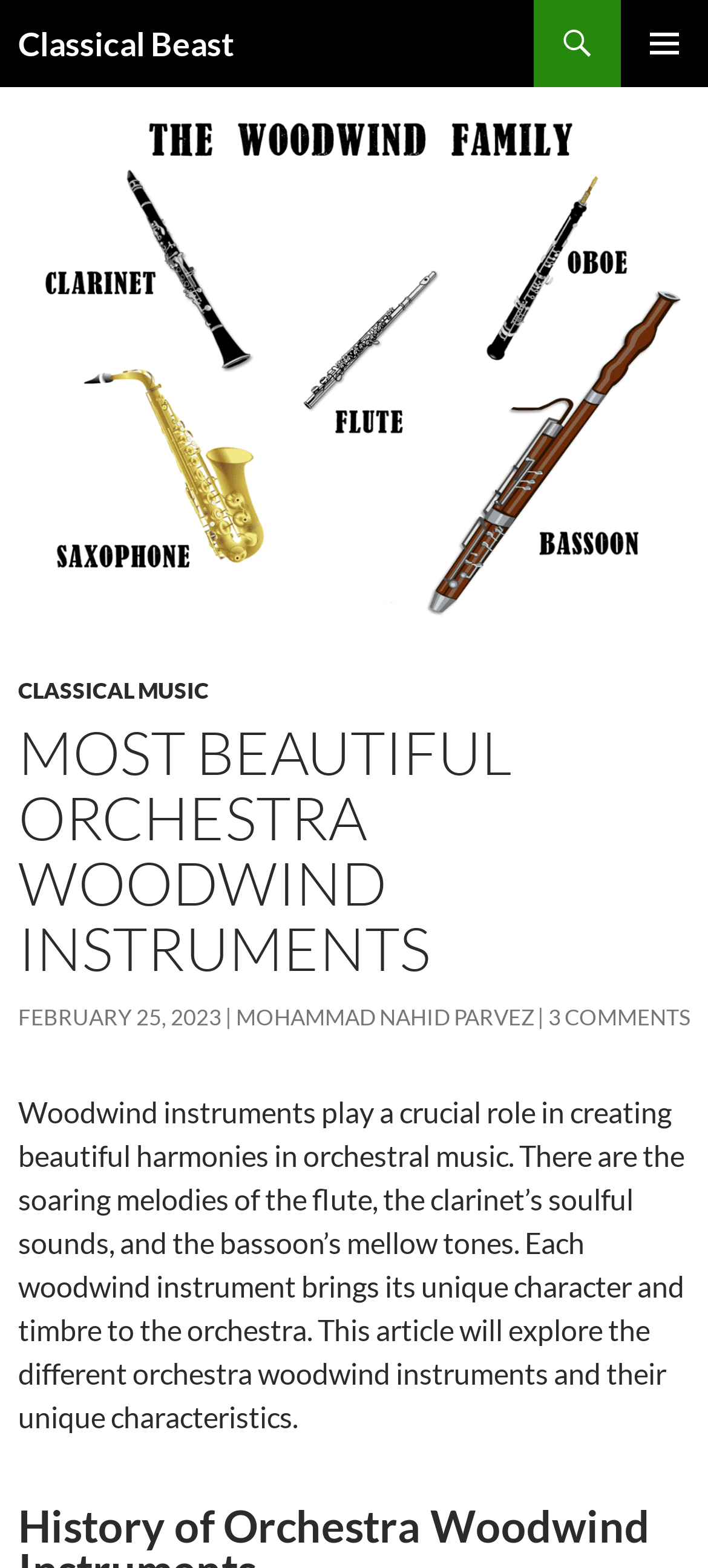Give a one-word or one-phrase response to the question:
How many comments does the article have?

3 comments